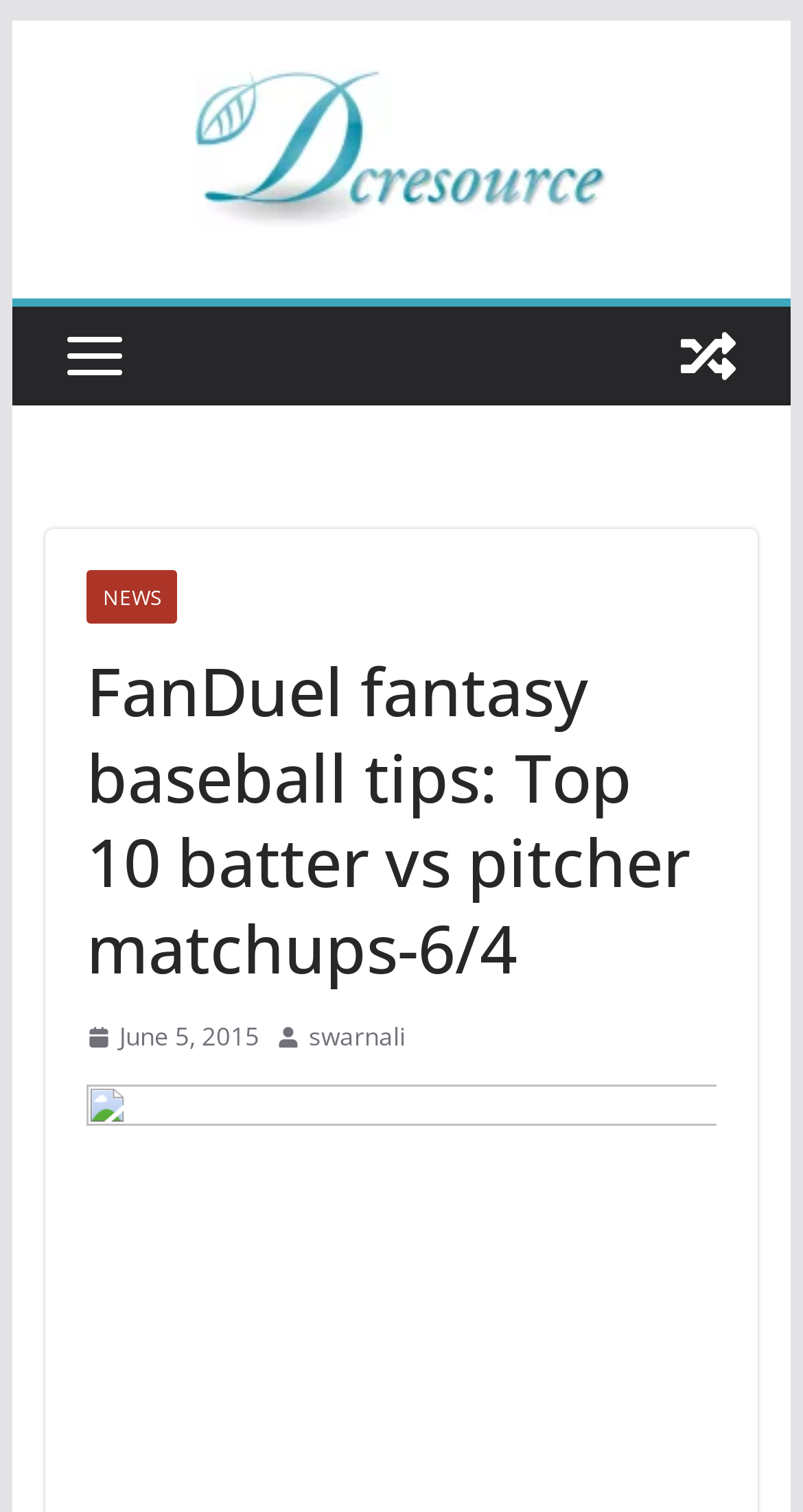Please provide a comprehensive answer to the question below using the information from the image: Who is the author of the post?

The author of the post is 'swarnali', which can be identified by the link element with the OCR text 'swarnali' and bounding box coordinates [0.384, 0.499, 0.505, 0.528].